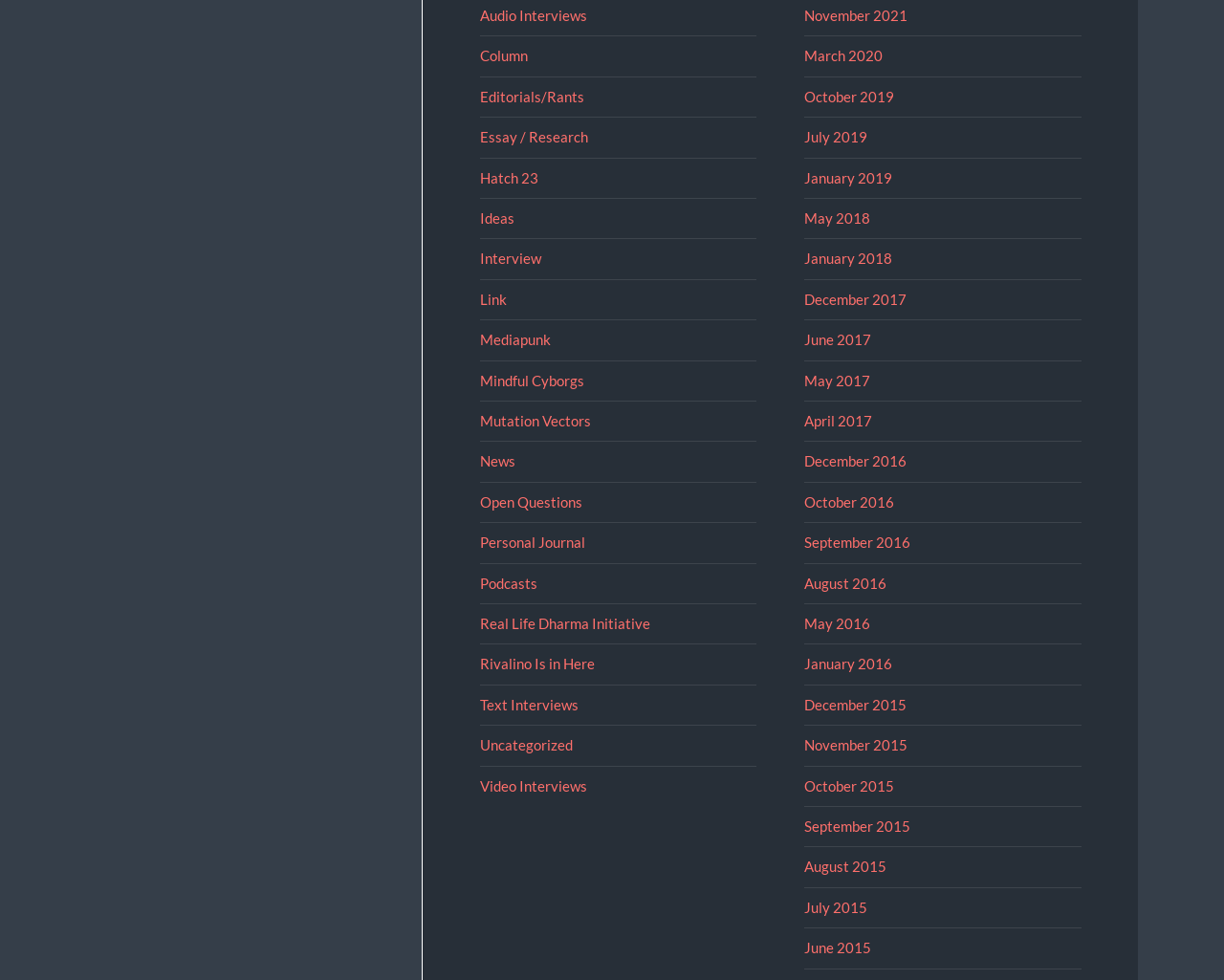Provide a thorough and detailed response to the question by examining the image: 
What is the general topic of the content on this webpage?

Based on the categories and links provided on the webpage, it appears that the general topic of the content is related to technology and culture, with a focus on exploring ideas, trends, and innovations in these areas.